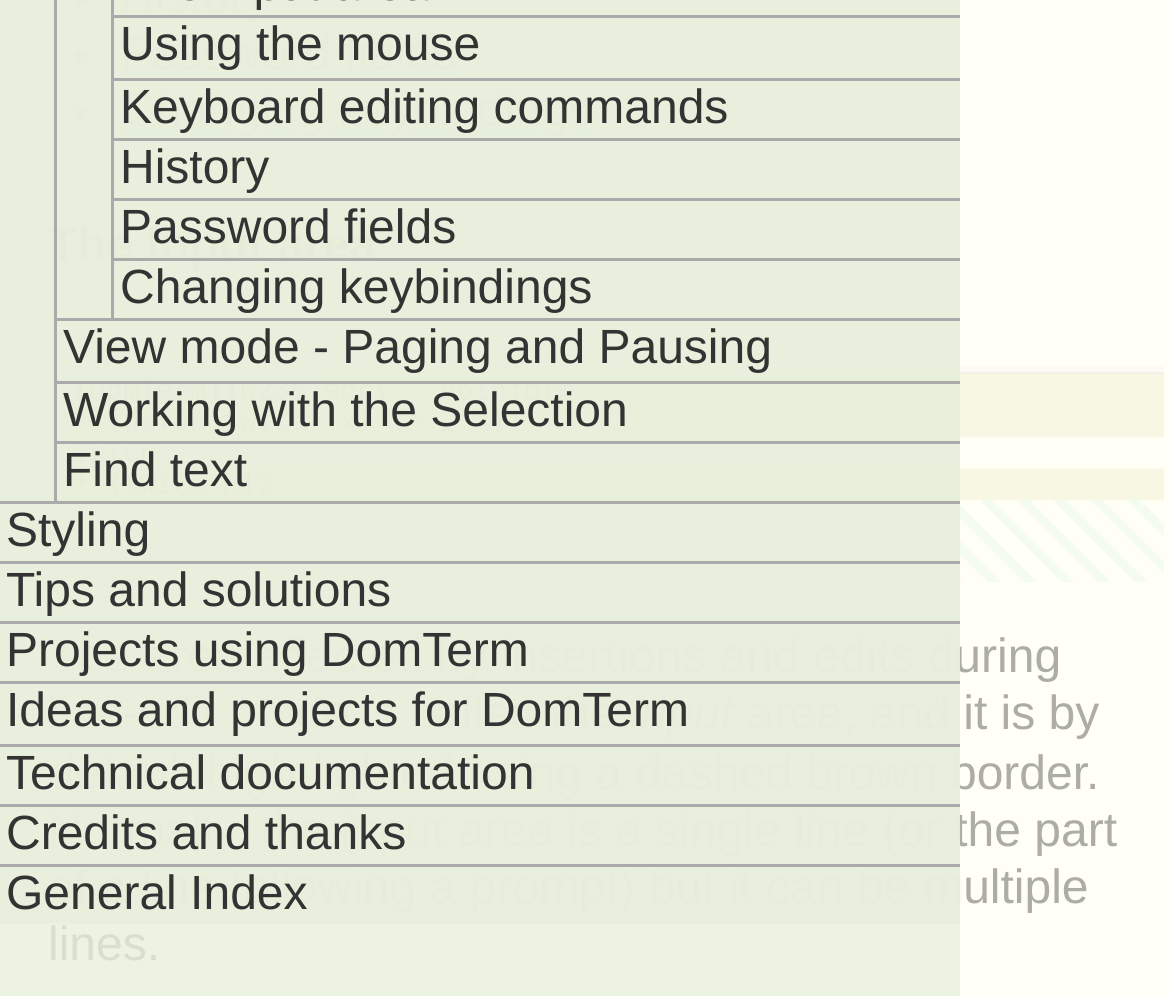Find the bounding box coordinates of the UI element according to this description: "Keyboard editing commands".

[0.103, 0.08, 0.821, 0.138]